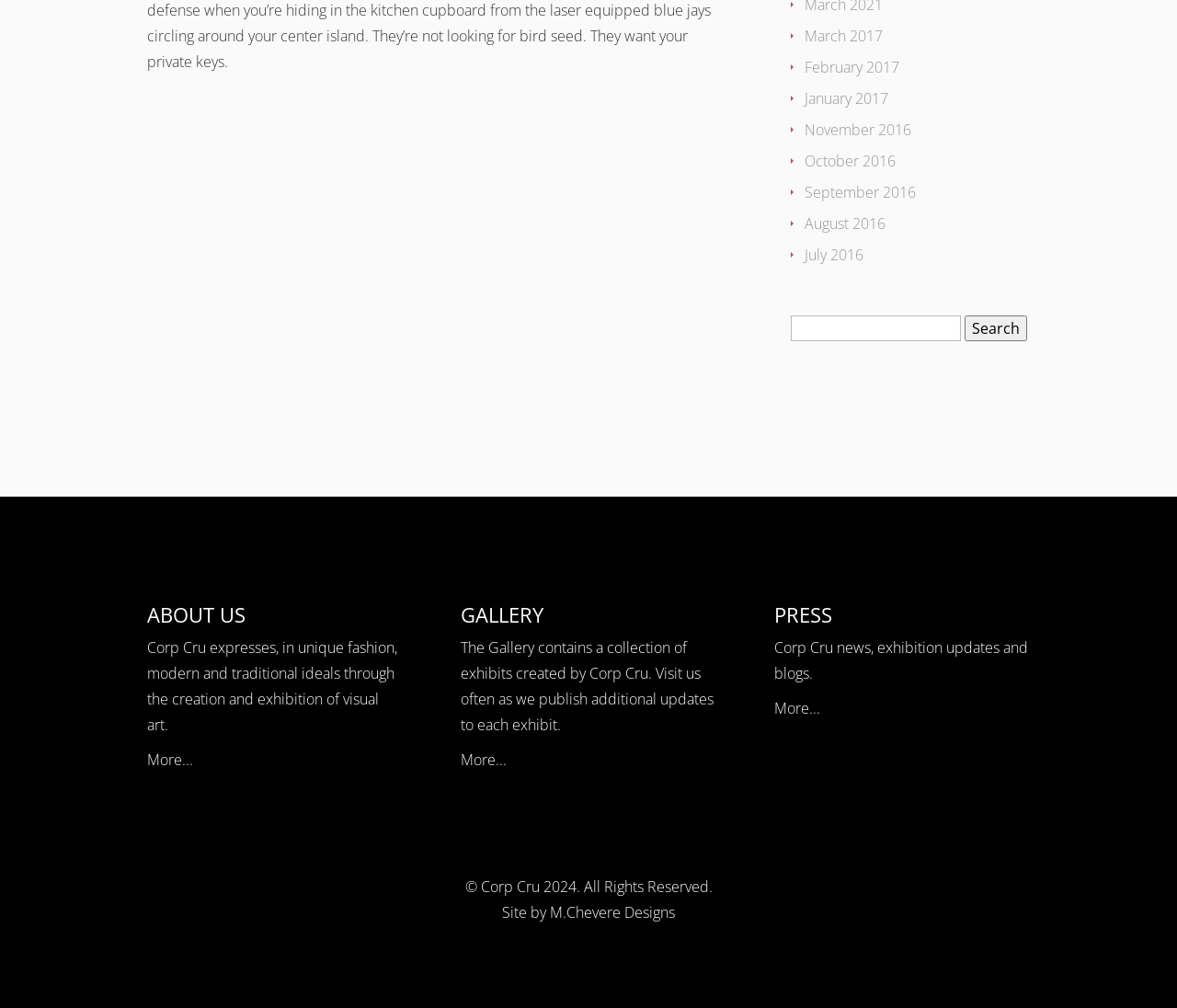Using the format (top-left x, top-left y, bottom-right x, bottom-right y), and given the element description, identify the bounding box coordinates within the screenshot: More...

[0.658, 0.693, 0.697, 0.713]